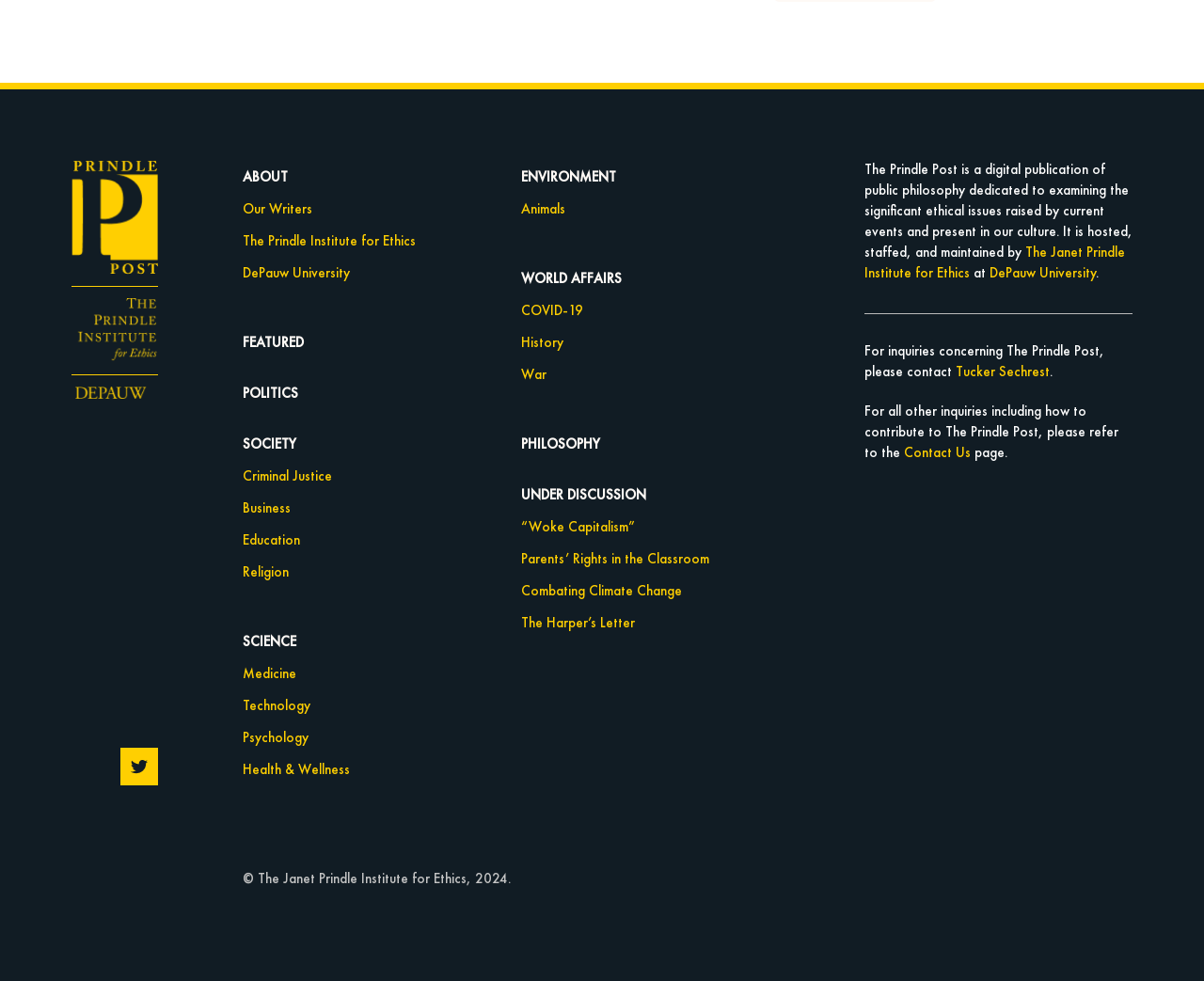Show the bounding box coordinates of the element that should be clicked to complete the task: "Click on the ABOUT link".

[0.202, 0.174, 0.239, 0.189]